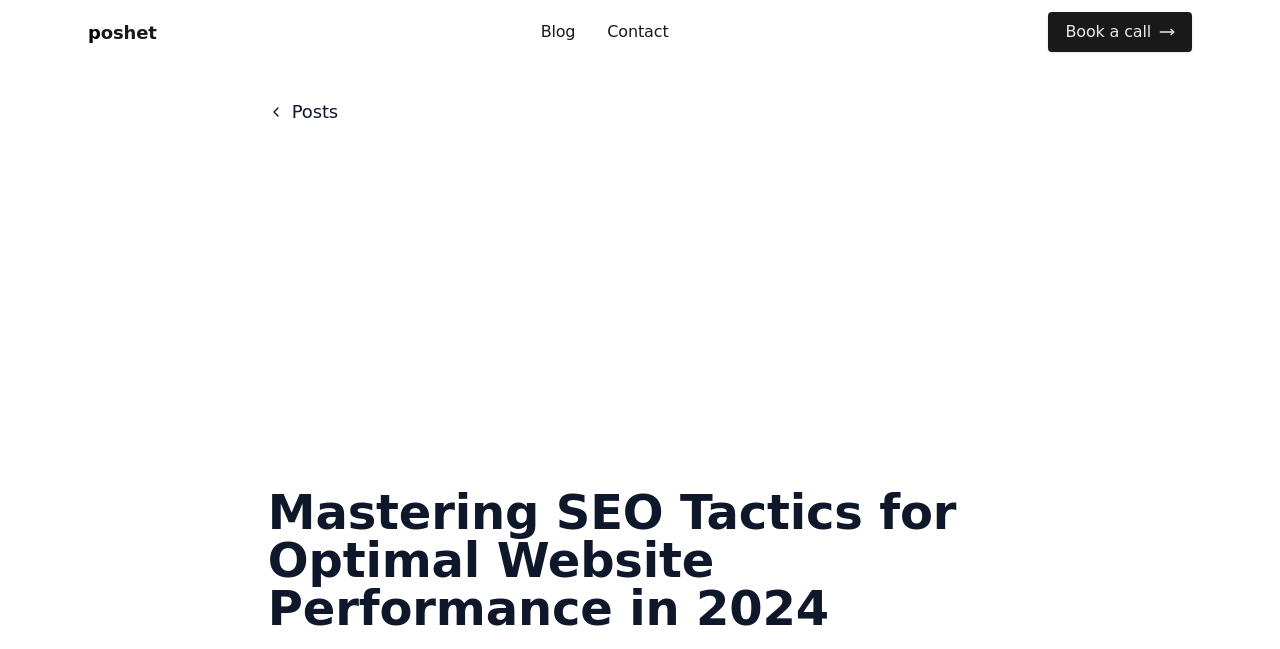Using the description: "Contact", identify the bounding box of the corresponding UI element in the screenshot.

[0.474, 0.031, 0.522, 0.068]